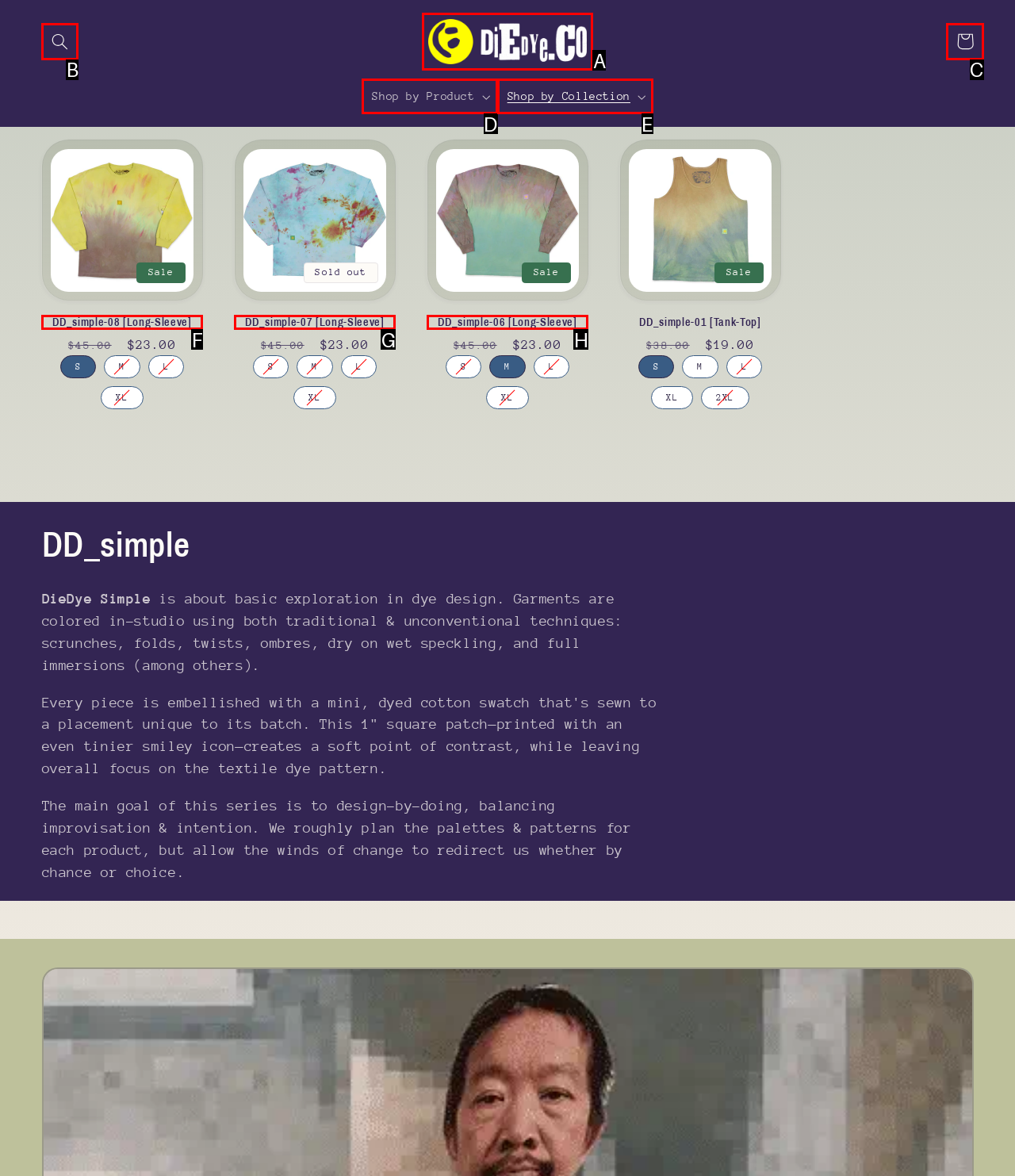Identify the HTML element that corresponds to the following description: DD_simple-07 [Long-Sleeve] Provide the letter of the best matching option.

G